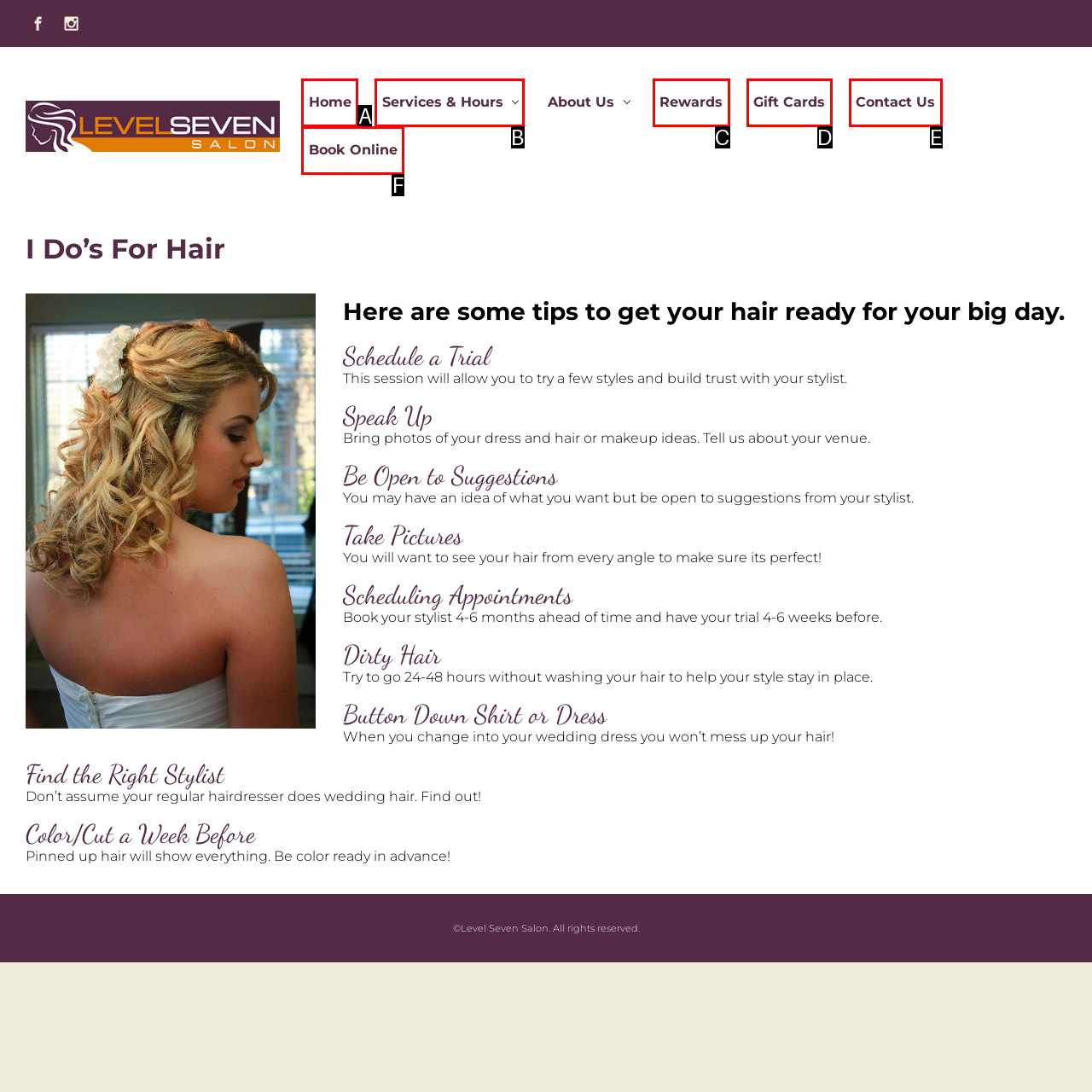From the provided options, pick the HTML element that matches the description: Home. Respond with the letter corresponding to your choice.

A